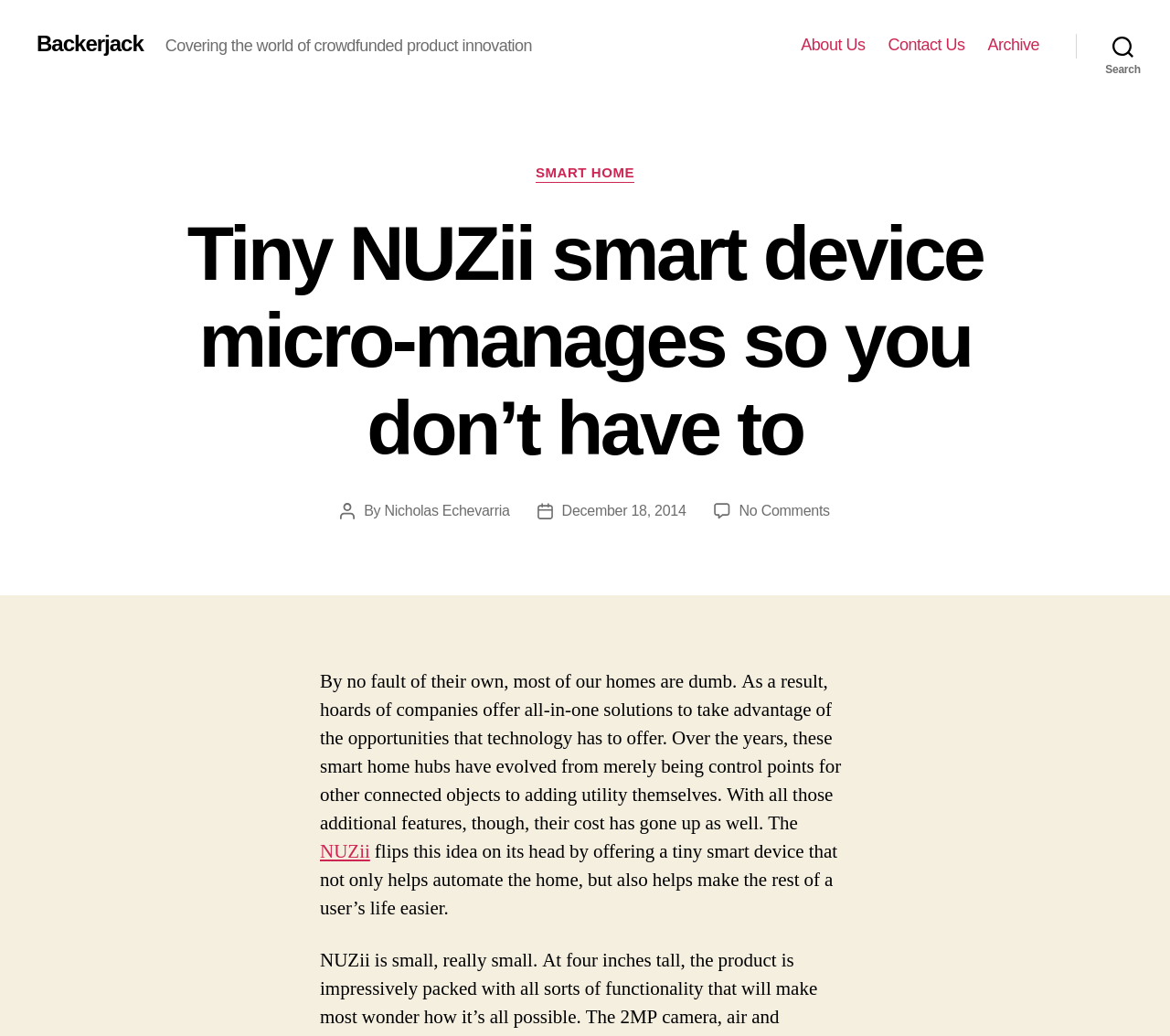Please provide the bounding box coordinates in the format (top-left x, top-left y, bottom-right x, bottom-right y). Remember, all values are floating point numbers between 0 and 1. What is the bounding box coordinate of the region described as: December 18, 2014

[0.48, 0.485, 0.586, 0.5]